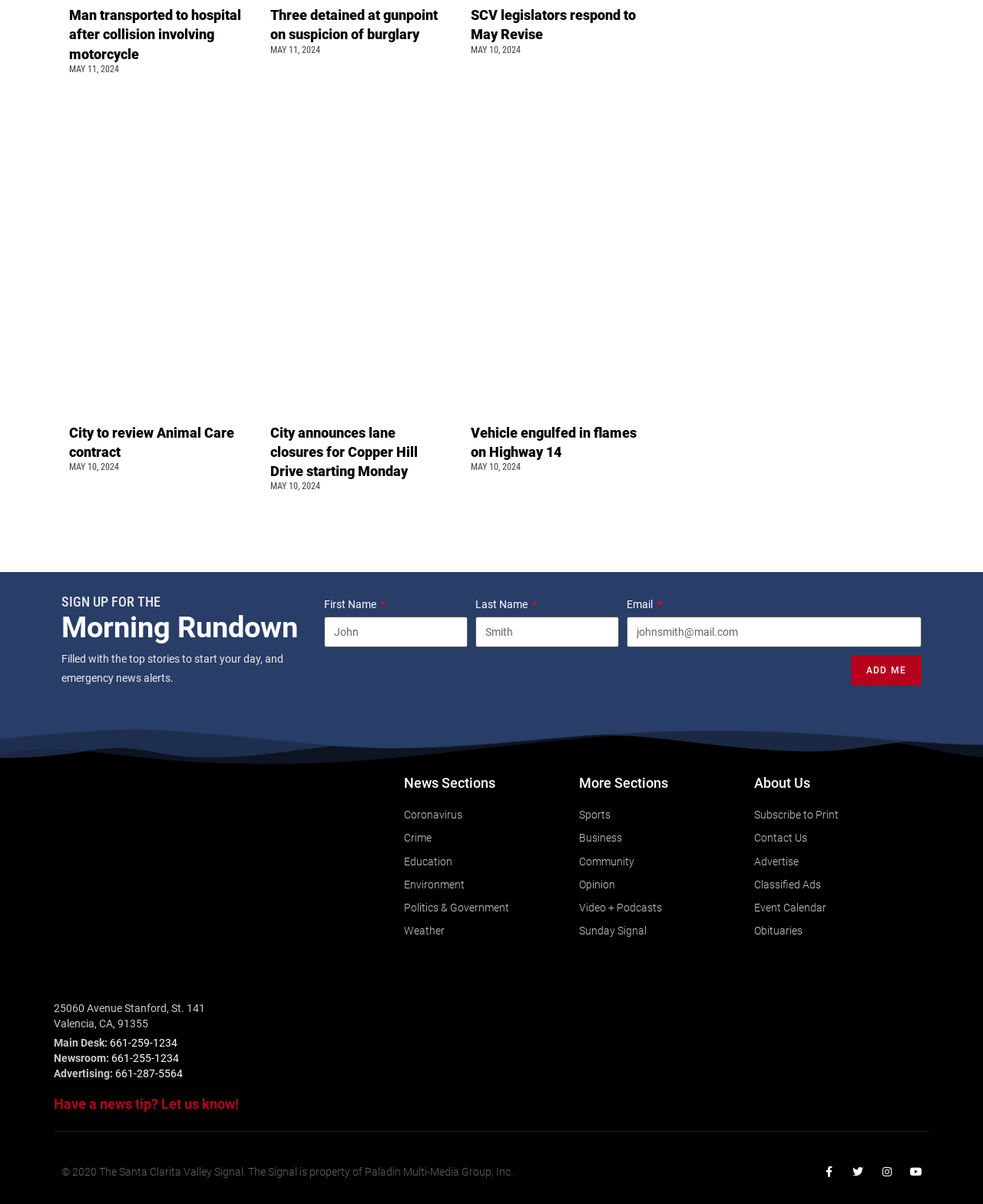How many social media links are there at the bottom of the page?
Please answer the question as detailed as possible based on the image.

I counted the number of social media links at the bottom of the page, which are Facebook, Twitter, Instagram, and Youtube. There are 4 social media links in total.